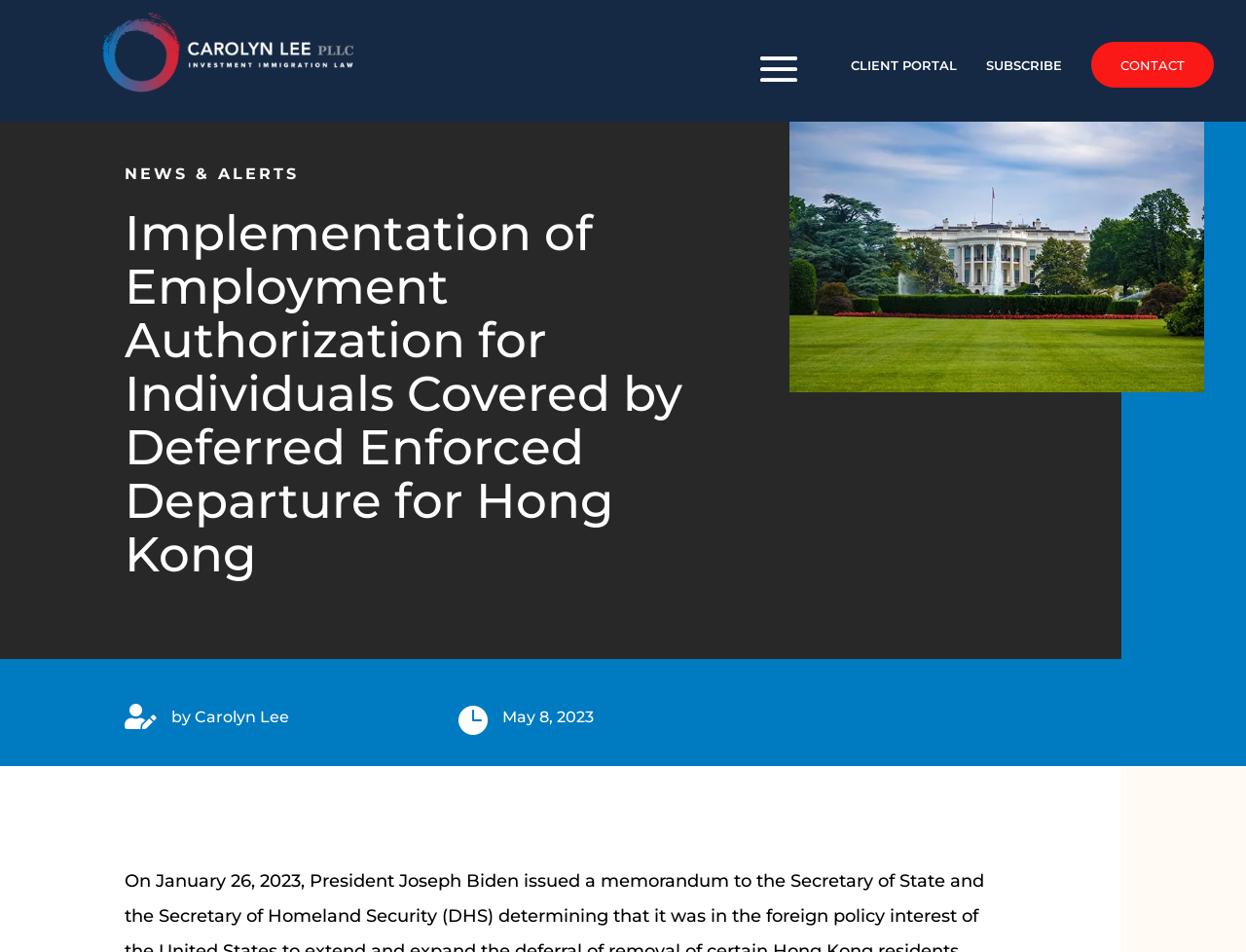Using the webpage screenshot and the element description CONTACT, determine the bounding box coordinates. Specify the coordinates in the format (top-left x, top-left y, bottom-right x, bottom-right y) with values ranging from 0 to 1.

[0.876, 0.044, 0.974, 0.092]